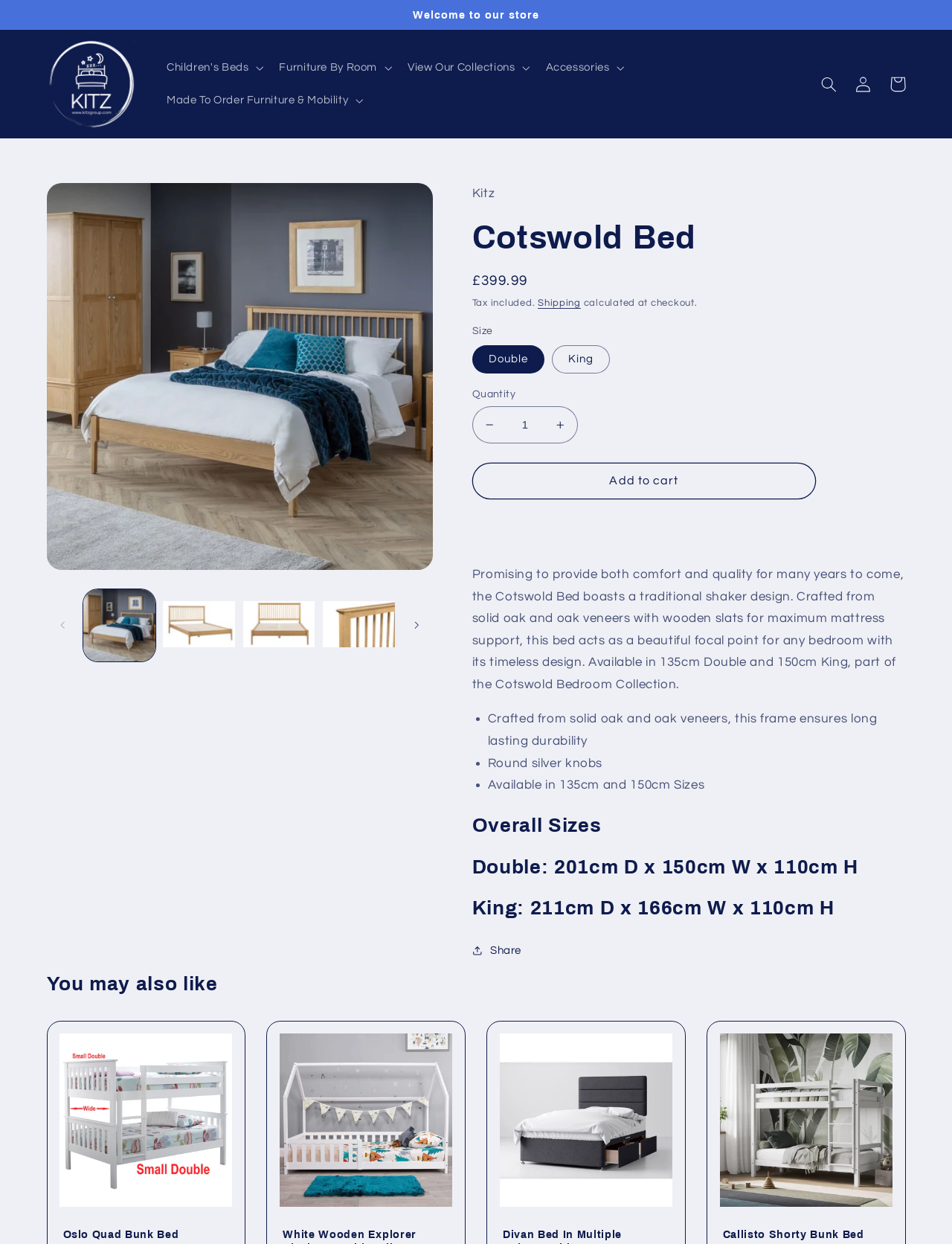Please determine the bounding box coordinates of the section I need to click to accomplish this instruction: "Share the product".

[0.496, 0.756, 0.548, 0.772]